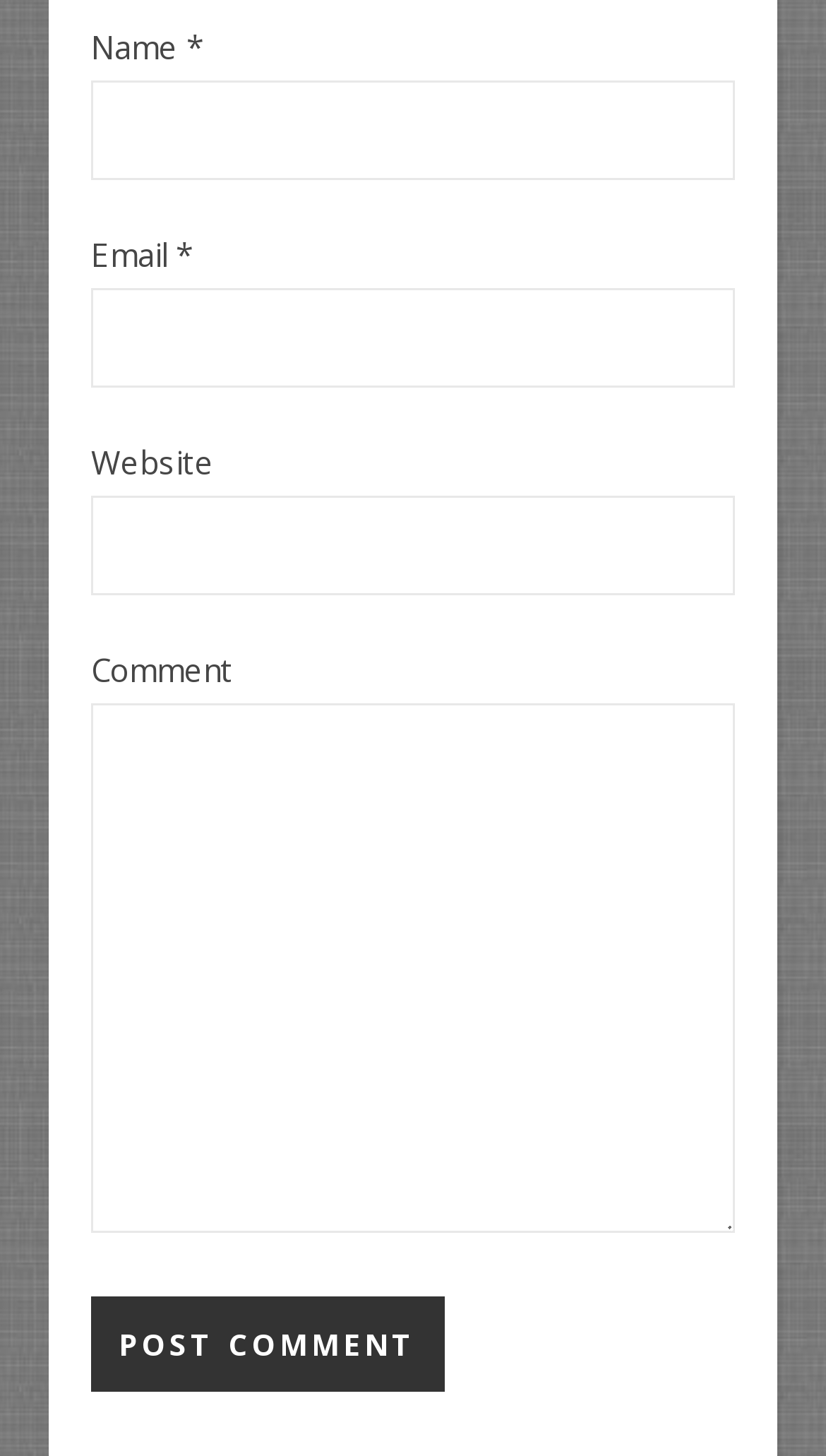How many text fields are required in the form?
Using the image as a reference, give a one-word or short phrase answer.

3